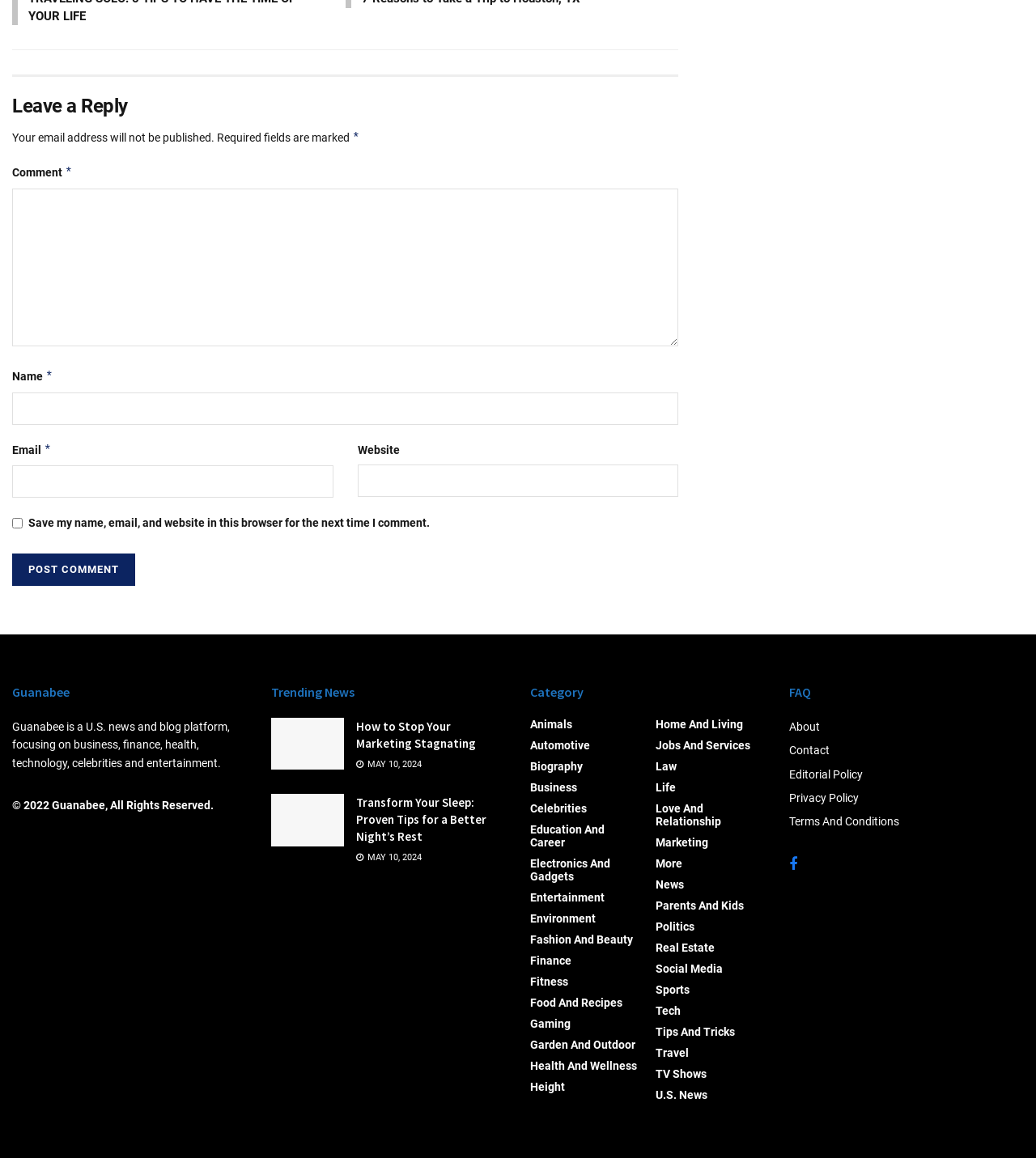Identify the bounding box coordinates of the region I need to click to complete this instruction: "Browse the 'Business' category".

[0.512, 0.677, 0.557, 0.688]